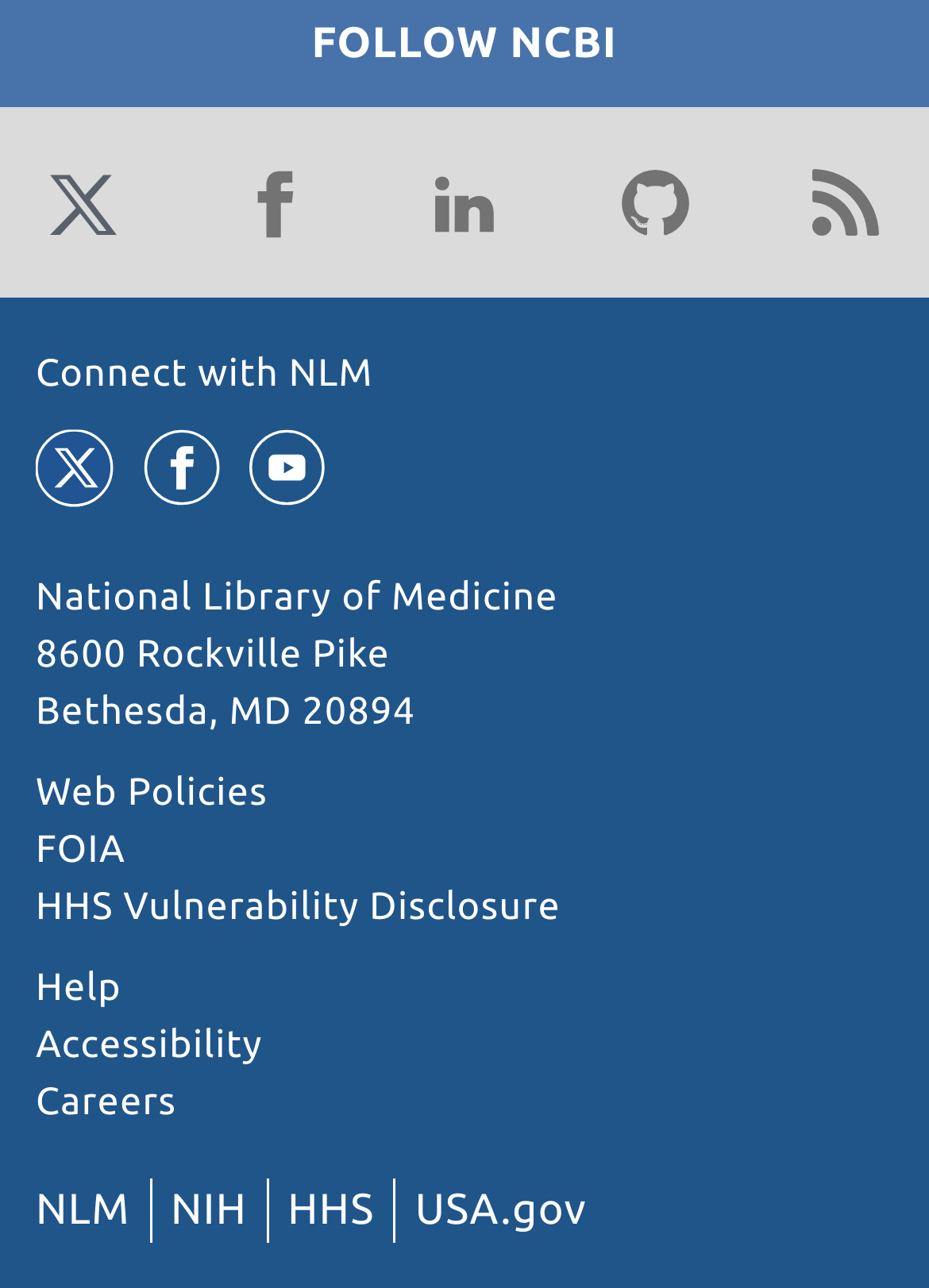Please identify the bounding box coordinates of where to click in order to follow the instruction: "Get help from NLM".

[0.038, 0.751, 0.131, 0.784]